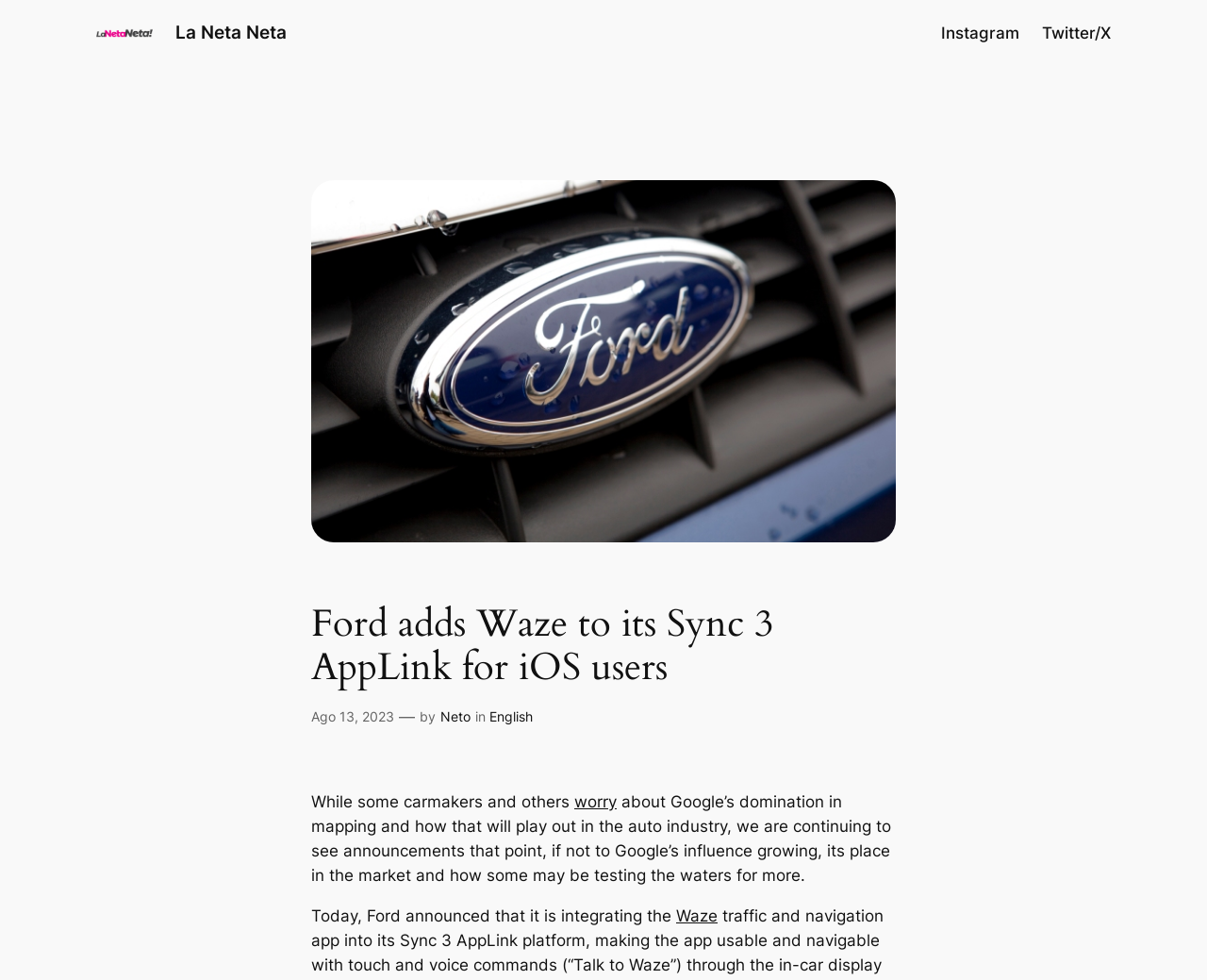Analyze the image and provide a detailed answer to the question: What is the concern of some carmakers and others?

Some carmakers and others are worried about Google’s domination in mapping and its impact on the auto industry, as mentioned in the article.